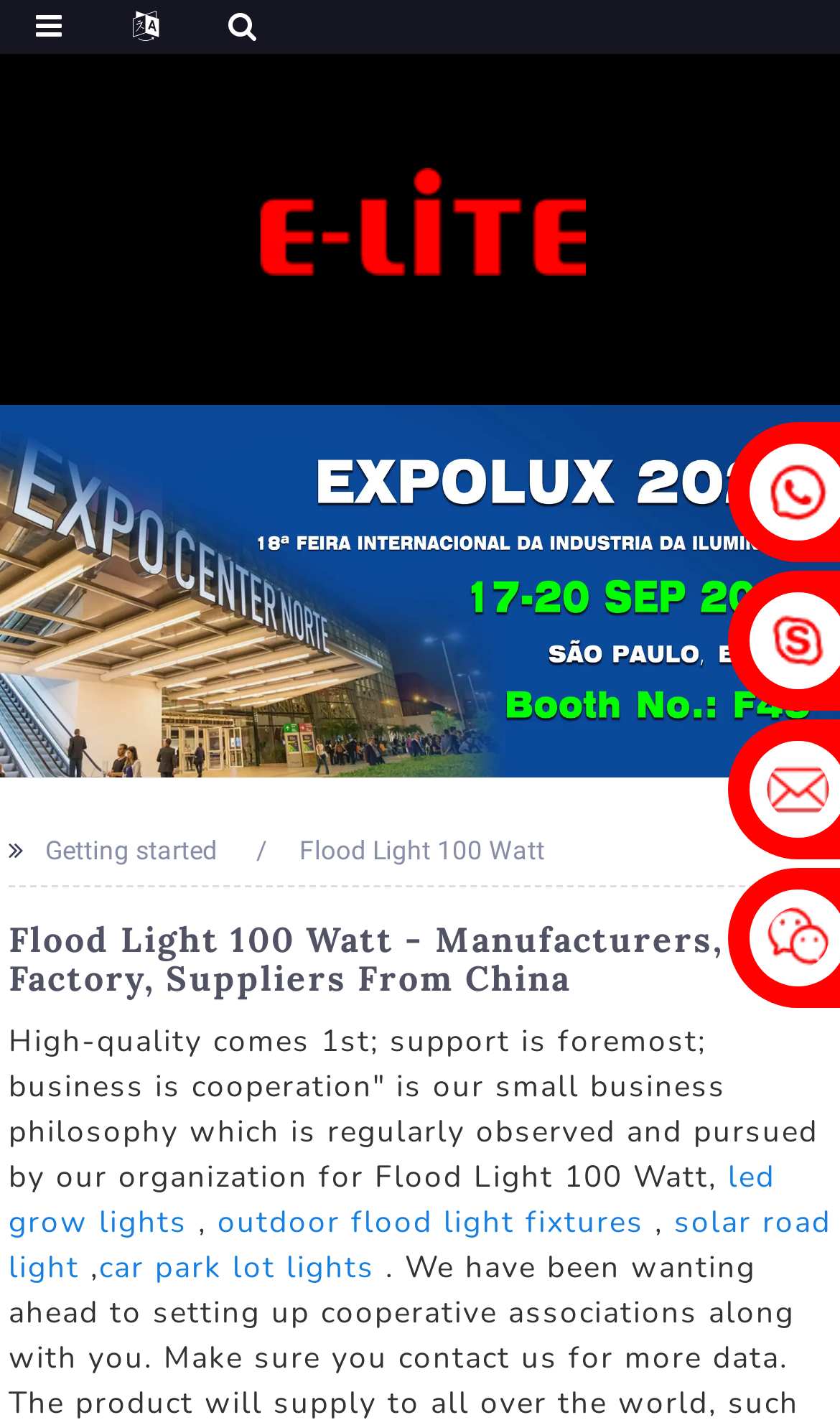Answer the question with a brief word or phrase:
What is the company name on the logo?

E-Lite